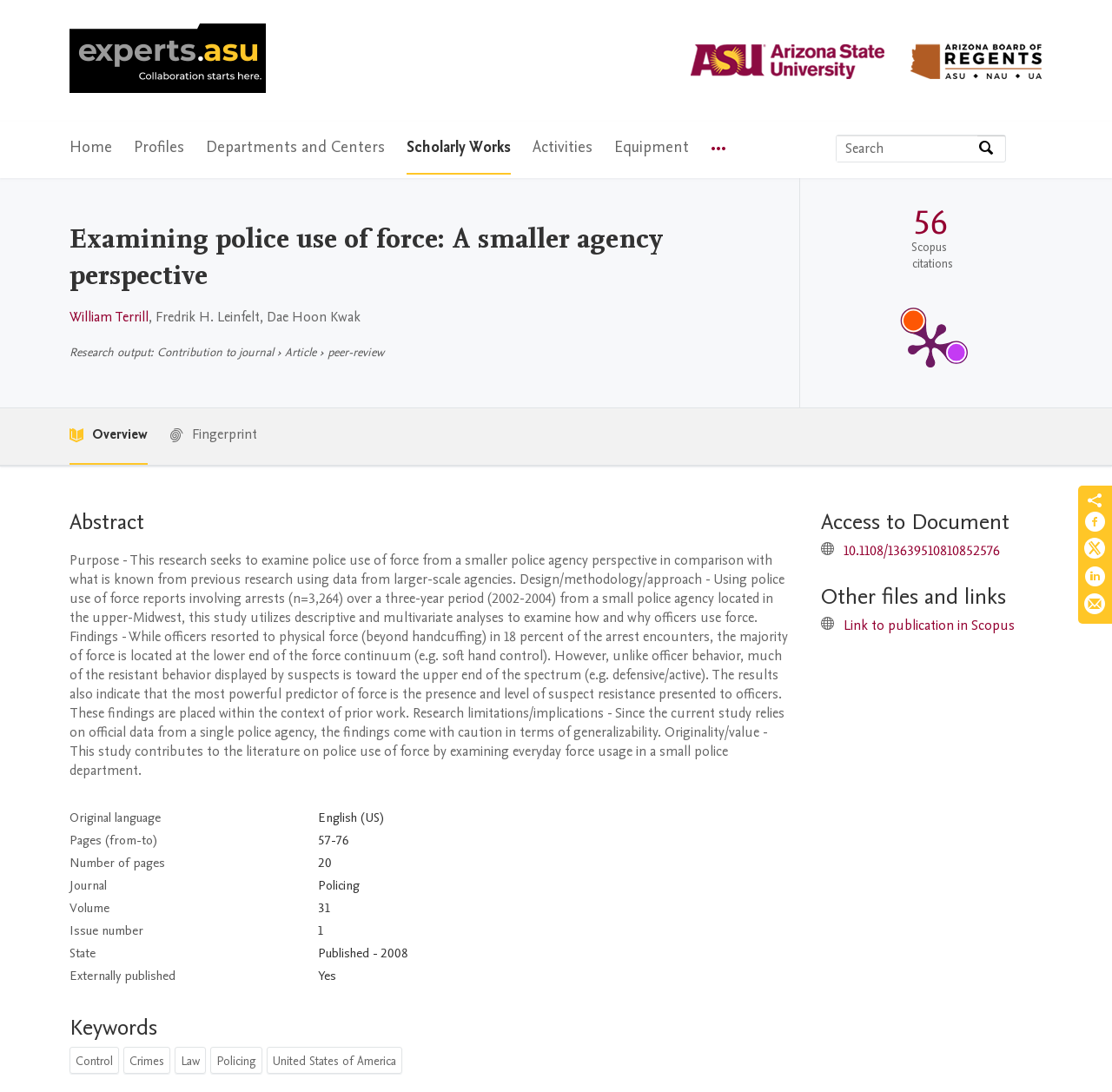Can you find the bounding box coordinates for the element that needs to be clicked to execute this instruction: "View publication metrics"? The coordinates should be given as four float numbers between 0 and 1, i.e., [left, top, right, bottom].

[0.719, 0.162, 0.93, 0.373]